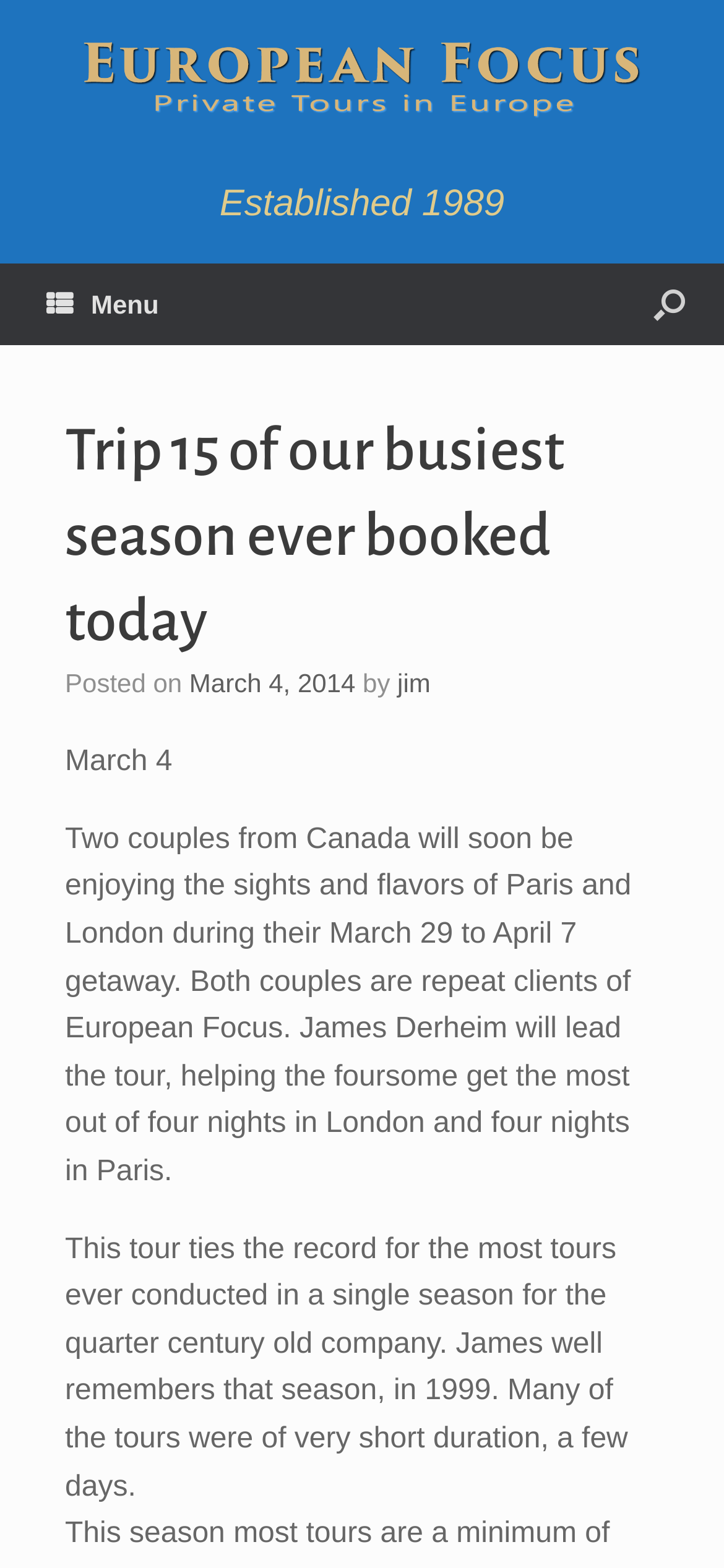Can you find the bounding box coordinates for the UI element given this description: "Latest Movies & TV Projects"? Provide the coordinates as four float numbers between 0 and 1: [left, top, right, bottom].

None